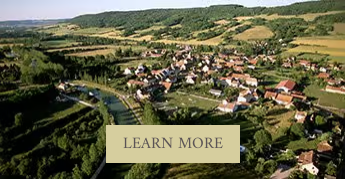What is the focus of French Country Waterways' cruises?
From the screenshot, provide a brief answer in one word or phrase.

Tranquil landscapes and France's heritage